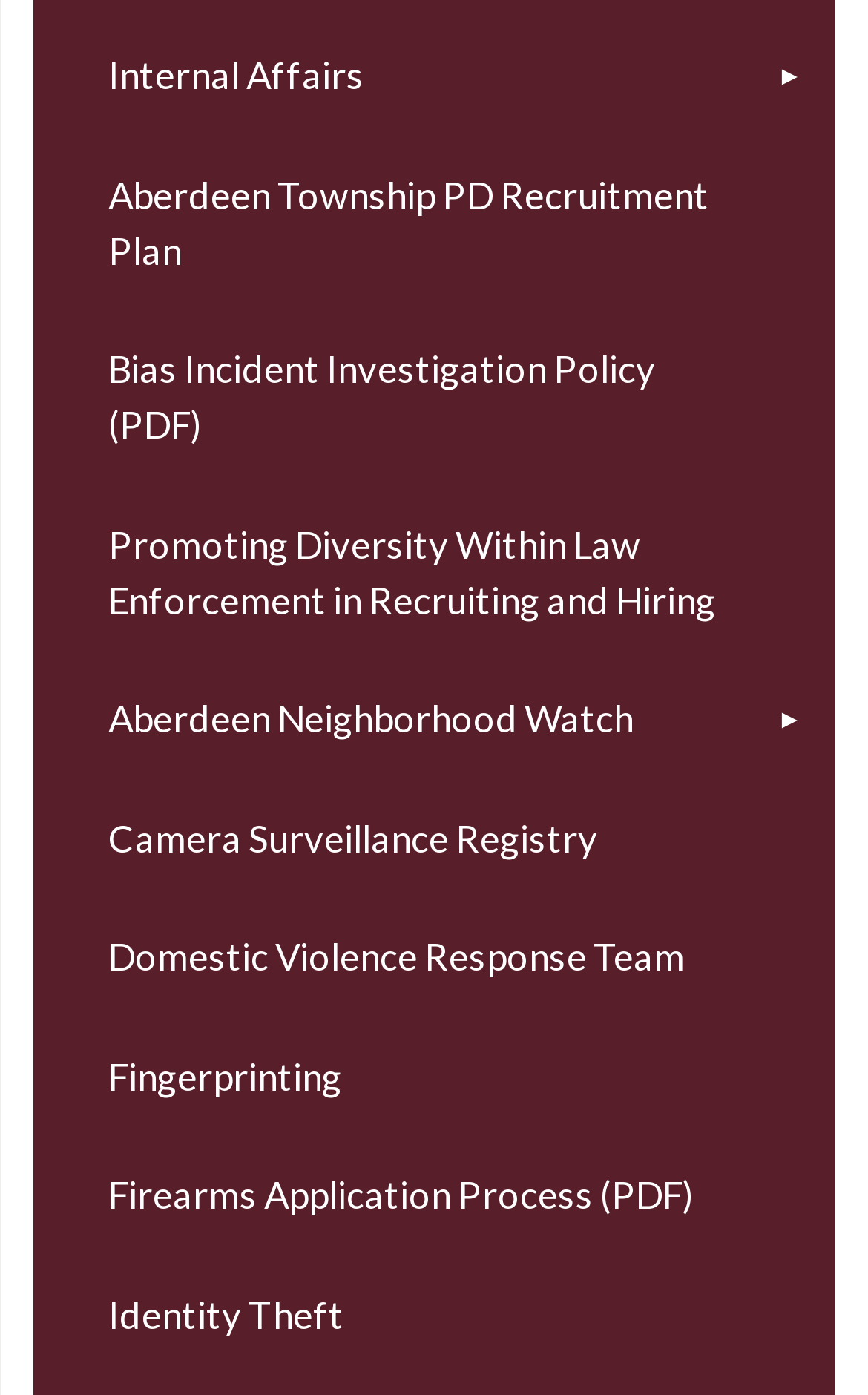Find the bounding box coordinates of the element to click in order to complete the given instruction: "Click on Internal Affairs."

[0.039, 0.013, 0.961, 0.098]